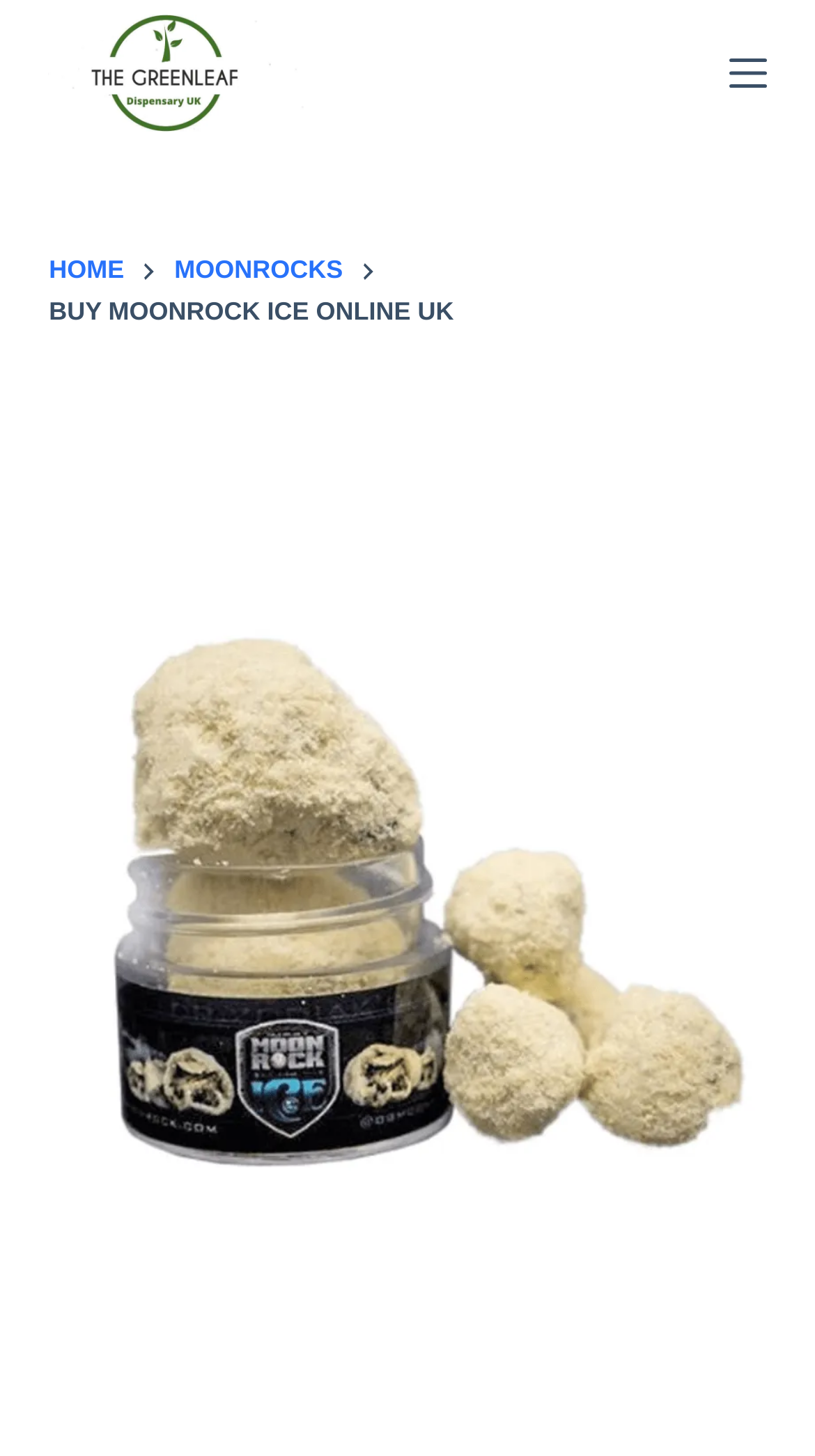How many menu items are there?
Refer to the image and give a detailed response to the question.

The menu items can be found by clicking on the 'Menu' button on the top-right corner of the webpage. Upon expanding the menu, we can see two links: 'HOME' and 'MOONROCKS'. Therefore, there are two menu items.